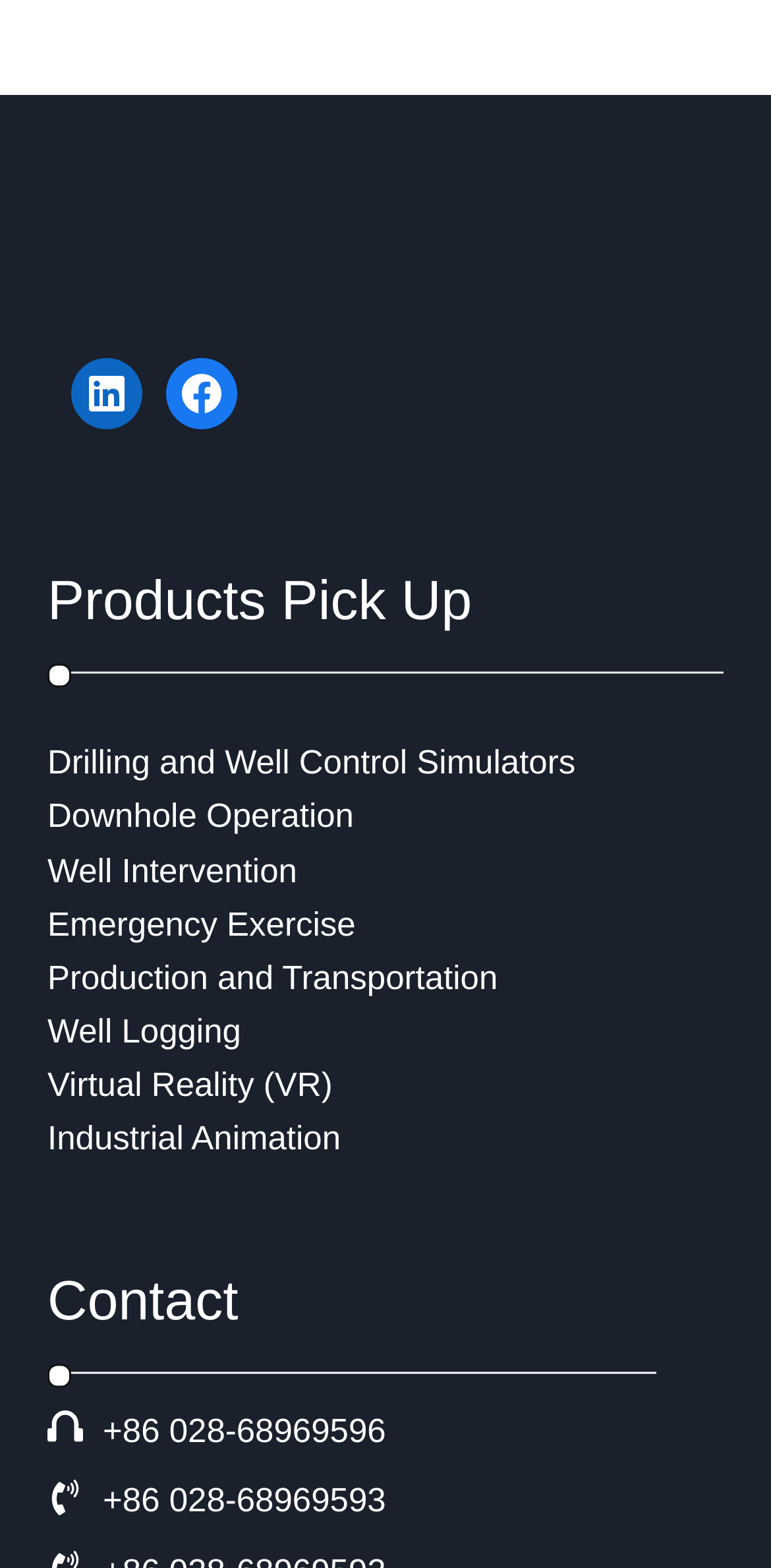Point out the bounding box coordinates of the section to click in order to follow this instruction: "Click on LinkedIn".

[0.092, 0.229, 0.185, 0.274]